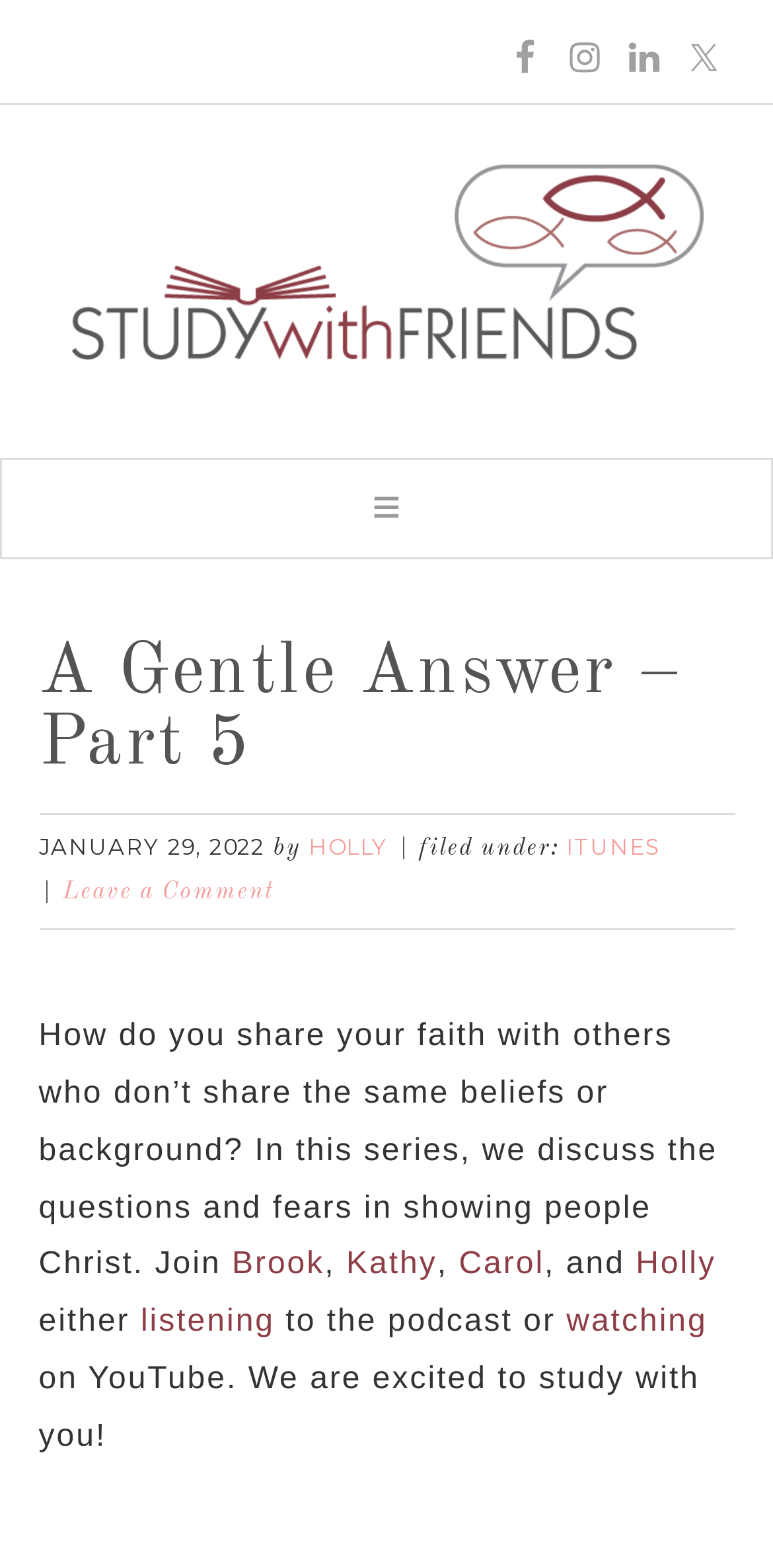Please find the bounding box for the following UI element description. Provide the coordinates in (top-left x, top-left y, bottom-right x, bottom-right y) format, with values between 0 and 1: Holly

[0.399, 0.531, 0.501, 0.549]